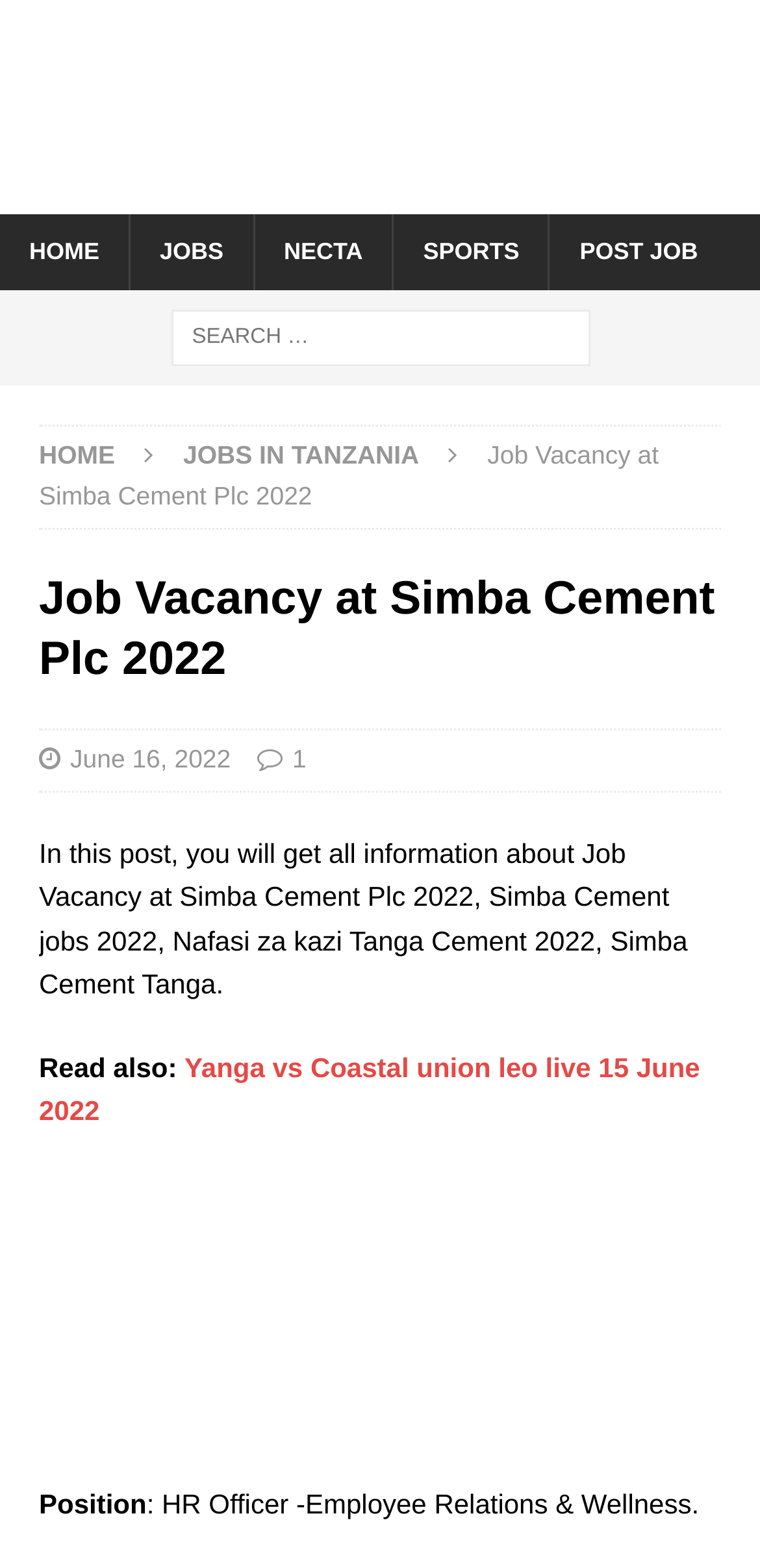What is the date of the job vacancy posting?
From the image, provide a succinct answer in one word or a short phrase.

June 16, 2022